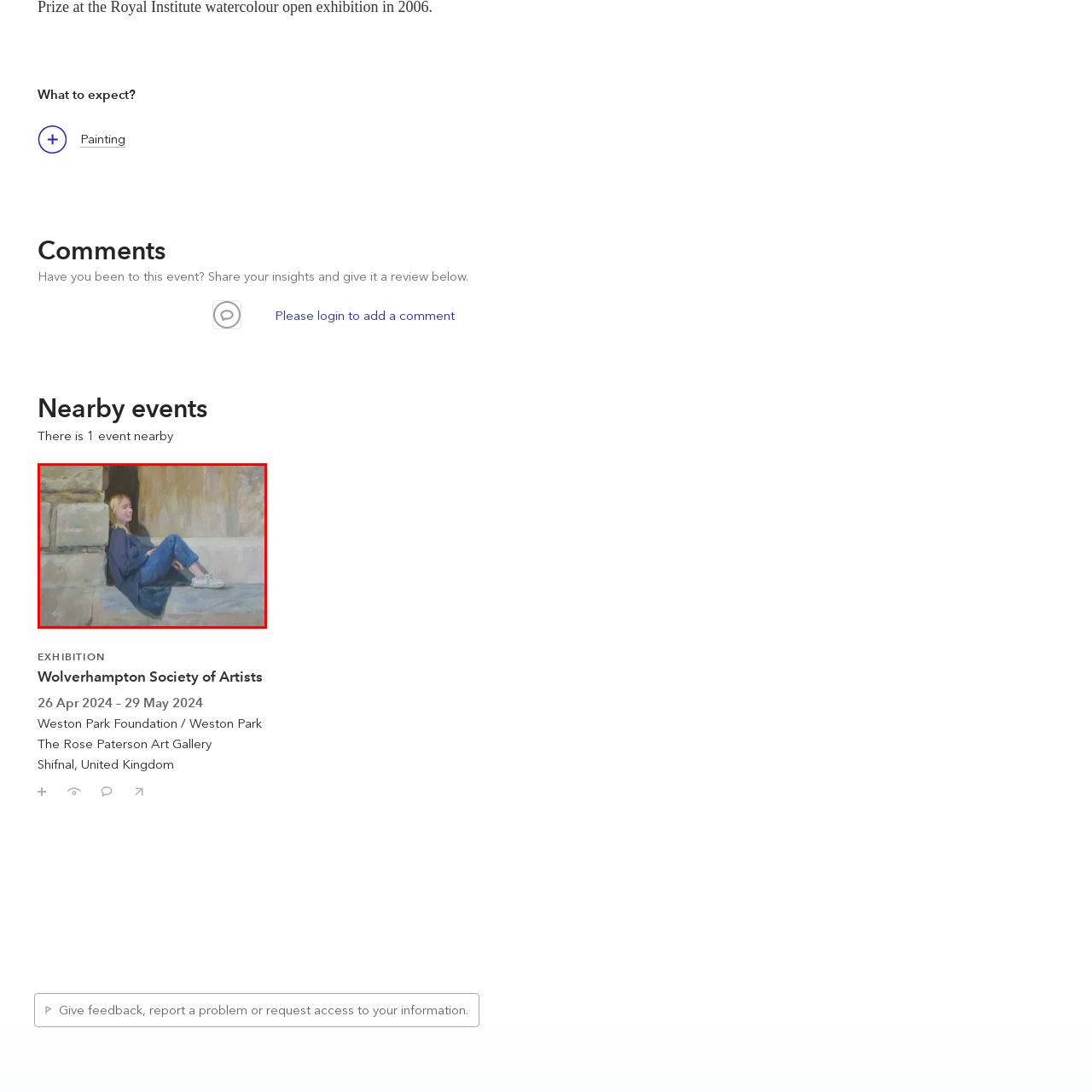Provide a detailed narrative of the image inside the red-bordered section.

The image depicts a young woman seated casually in a stone alcove, enjoying a moment of solitude. She has long blonde hair and is dressed in a dark sweater and blue jeans, paired with white sneakers. The soft, warm colors of the background highlight the texture of the stone walls, creating a serene and inviting atmosphere. This artwork is part of the "Wolverhampton Society of Artists" exhibition, scheduled to take place from April 26 to May 29, 2024, at the Rose Paterson Art Gallery in Weston Park, Shifnal, United Kingdom. The composition evokes a sense of contemplation and tranquility, inviting viewers to reflect on the quiet moments captured in everyday life.